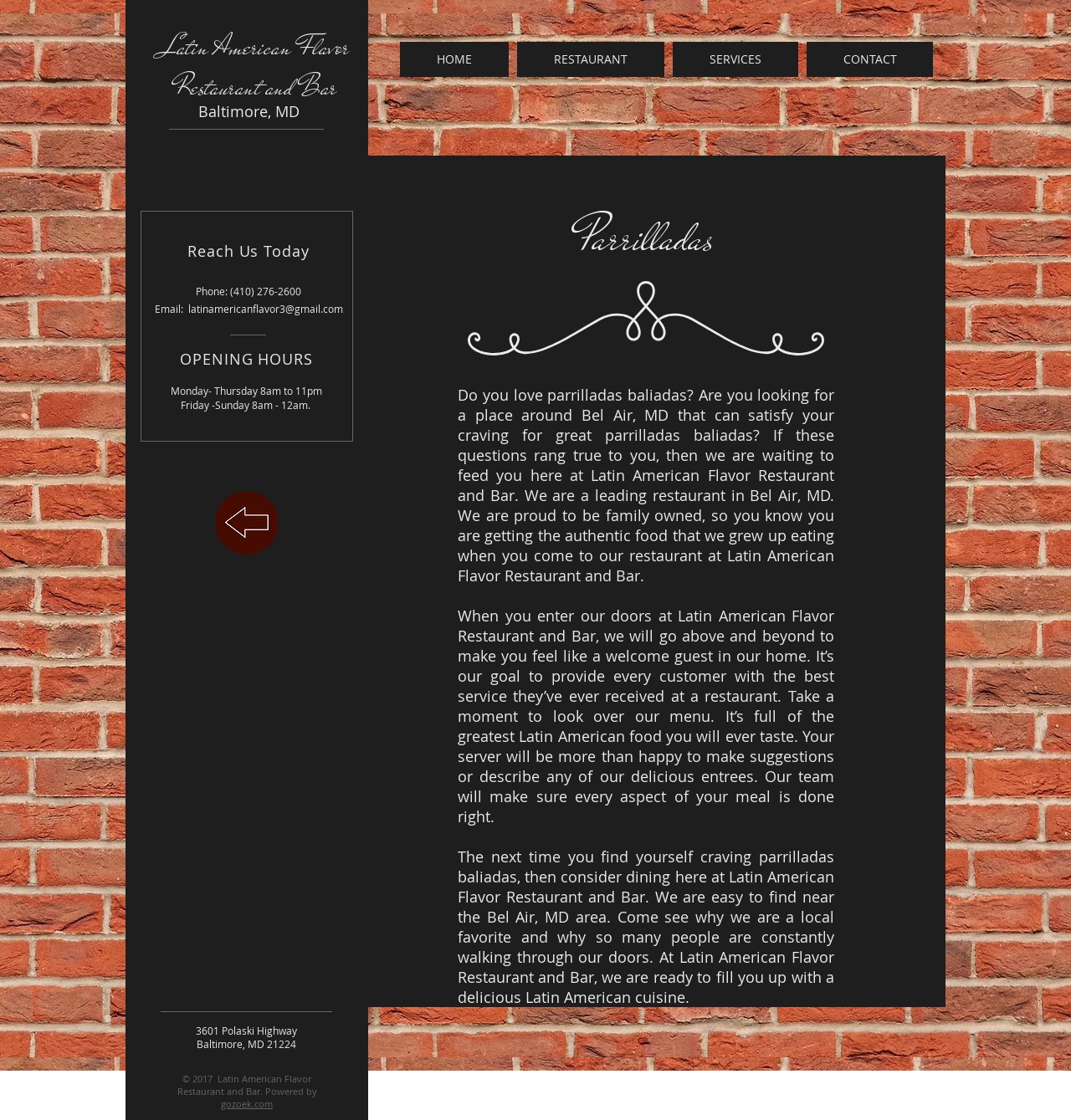Look at the image and give a detailed response to the following question: What is the goal of the restaurant's service?

I determined the answer by reading the text in the StaticText elements, which mention the restaurant's goal of providing the best service to its customers. The text states that the restaurant aims to make every customer feel like a welcome guest and to provide the best service they've ever received.